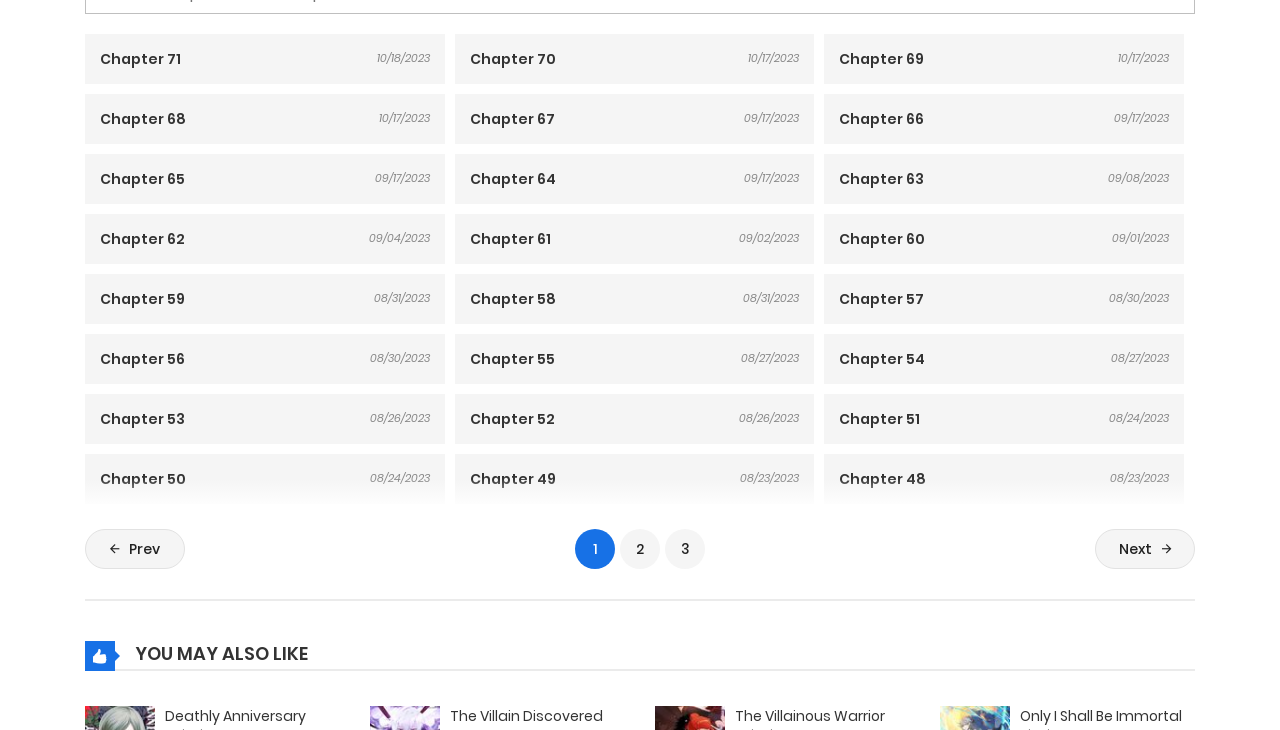Answer the following in one word or a short phrase: 
What is the latest chapter available?

Chapter 71